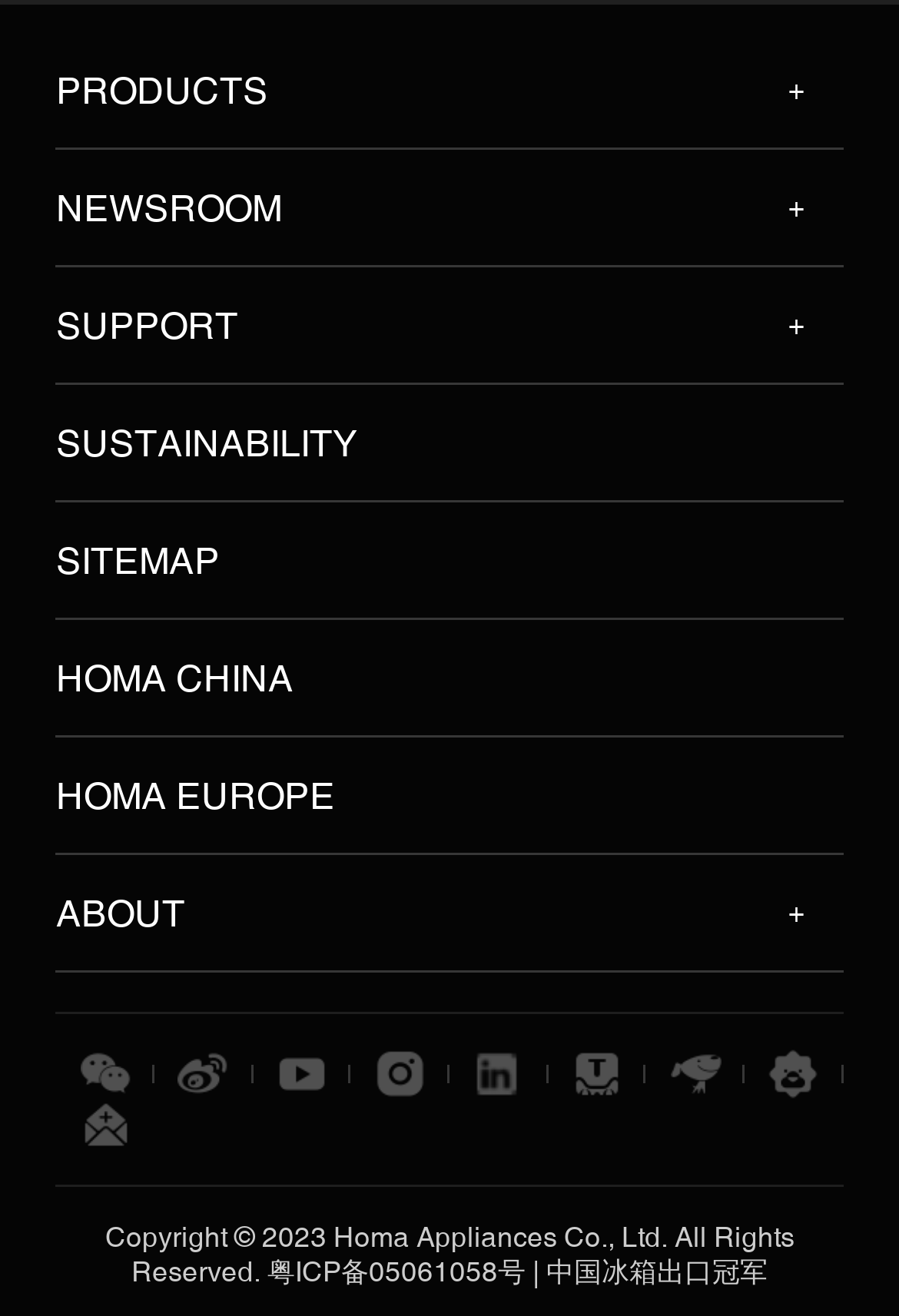Identify the bounding box coordinates for the element you need to click to achieve the following task: "Click on SUPPORT". The coordinates must be four float values ranging from 0 to 1, formatted as [left, top, right, bottom].

[0.062, 0.22, 0.265, 0.273]